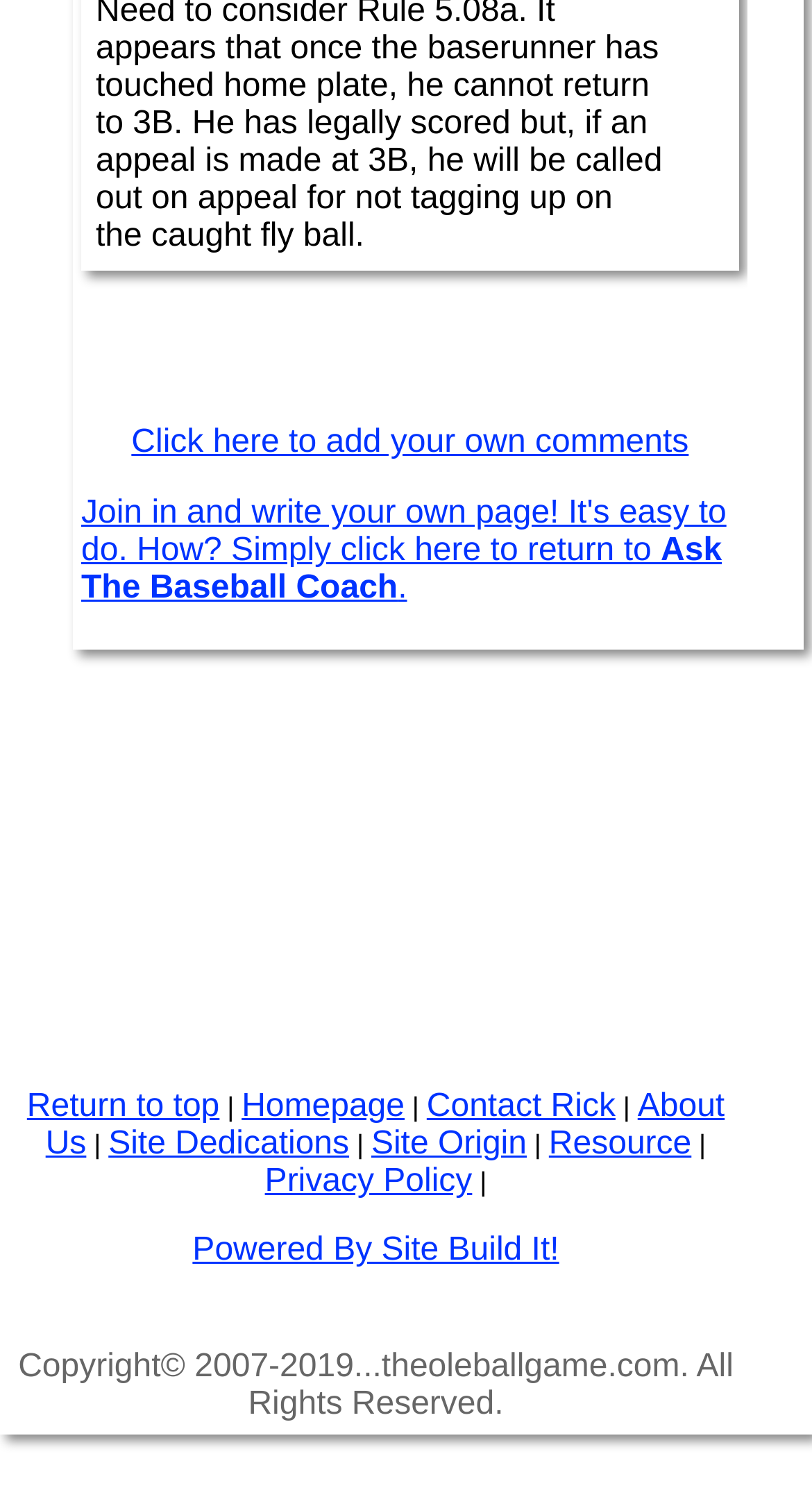Given the description "Powered By Site Build It!", provide the bounding box coordinates of the corresponding UI element.

[0.237, 0.824, 0.689, 0.847]